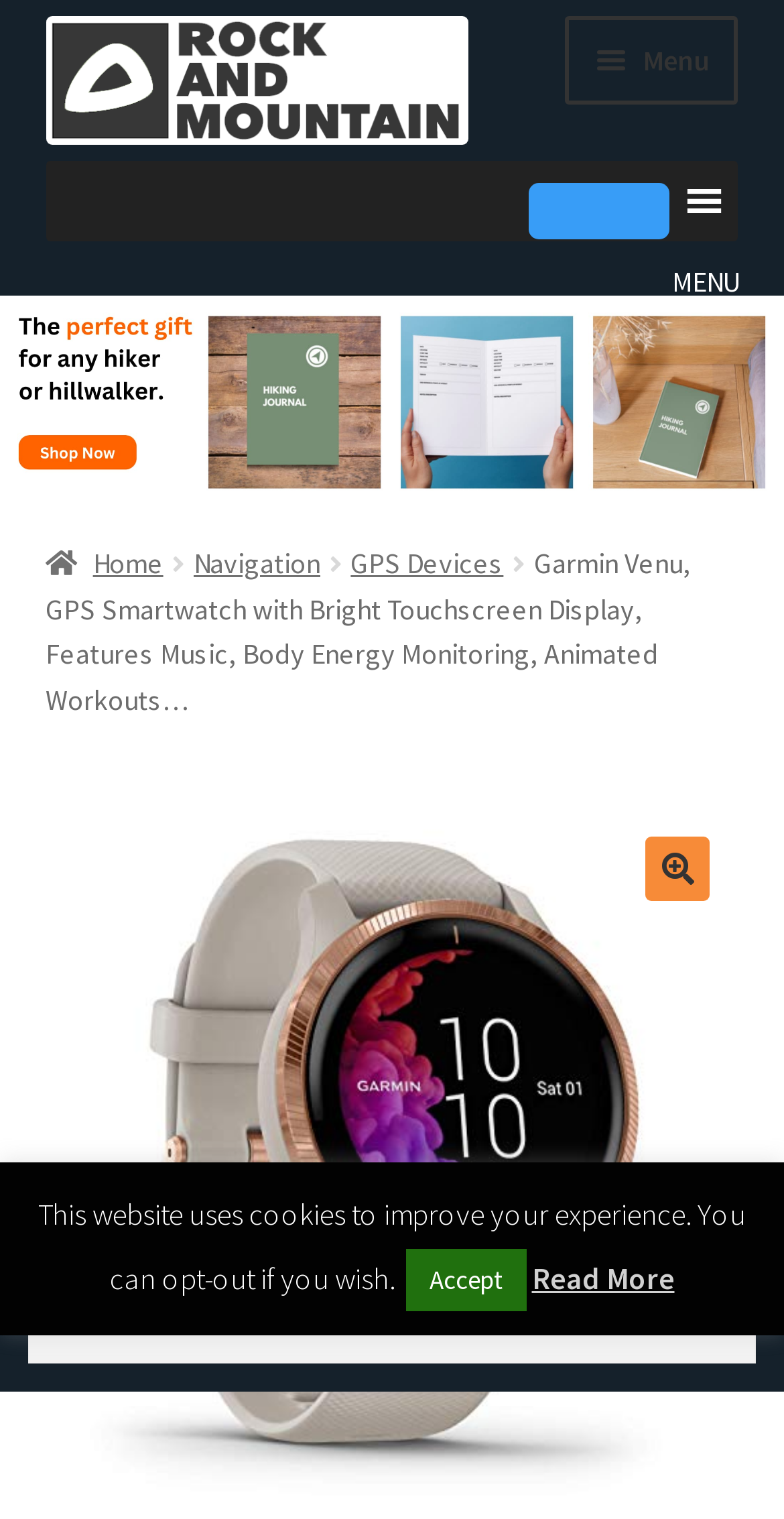Please answer the following query using a single word or phrase: 
What is the purpose of the search bar?

Search for products